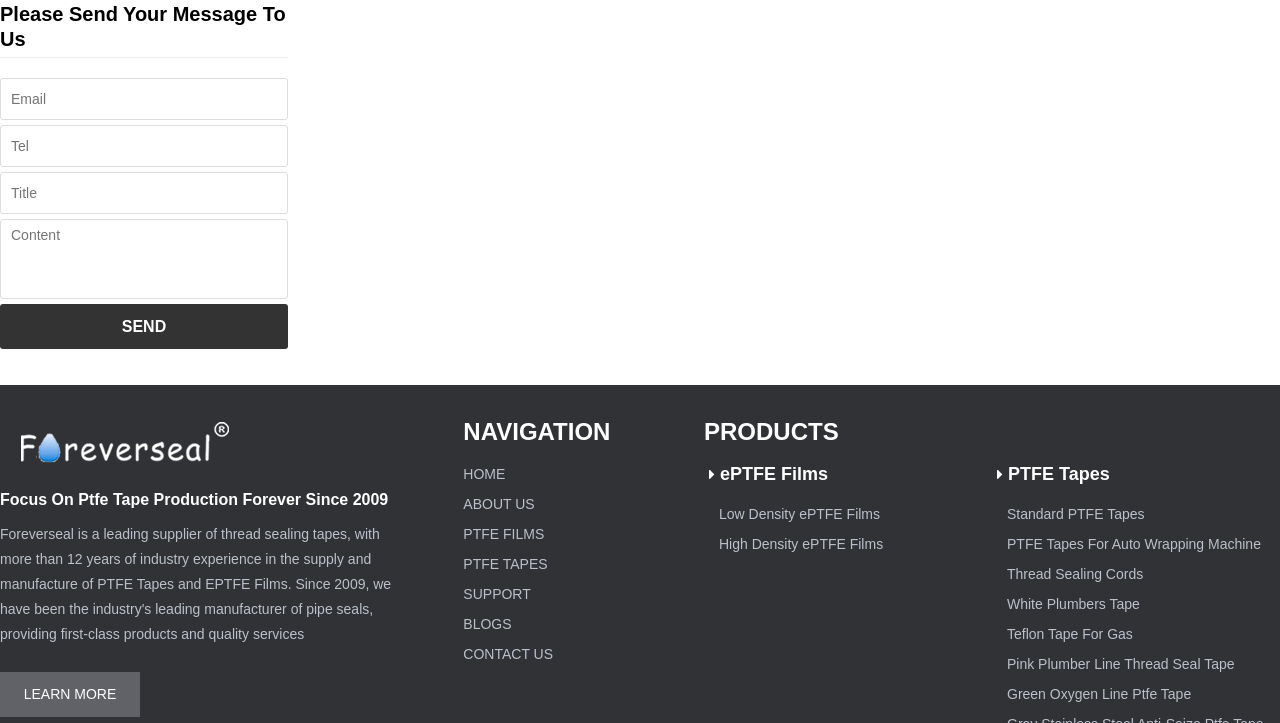How many types of PTFE Tapes are listed?
Respond with a short answer, either a single word or a phrase, based on the image.

6